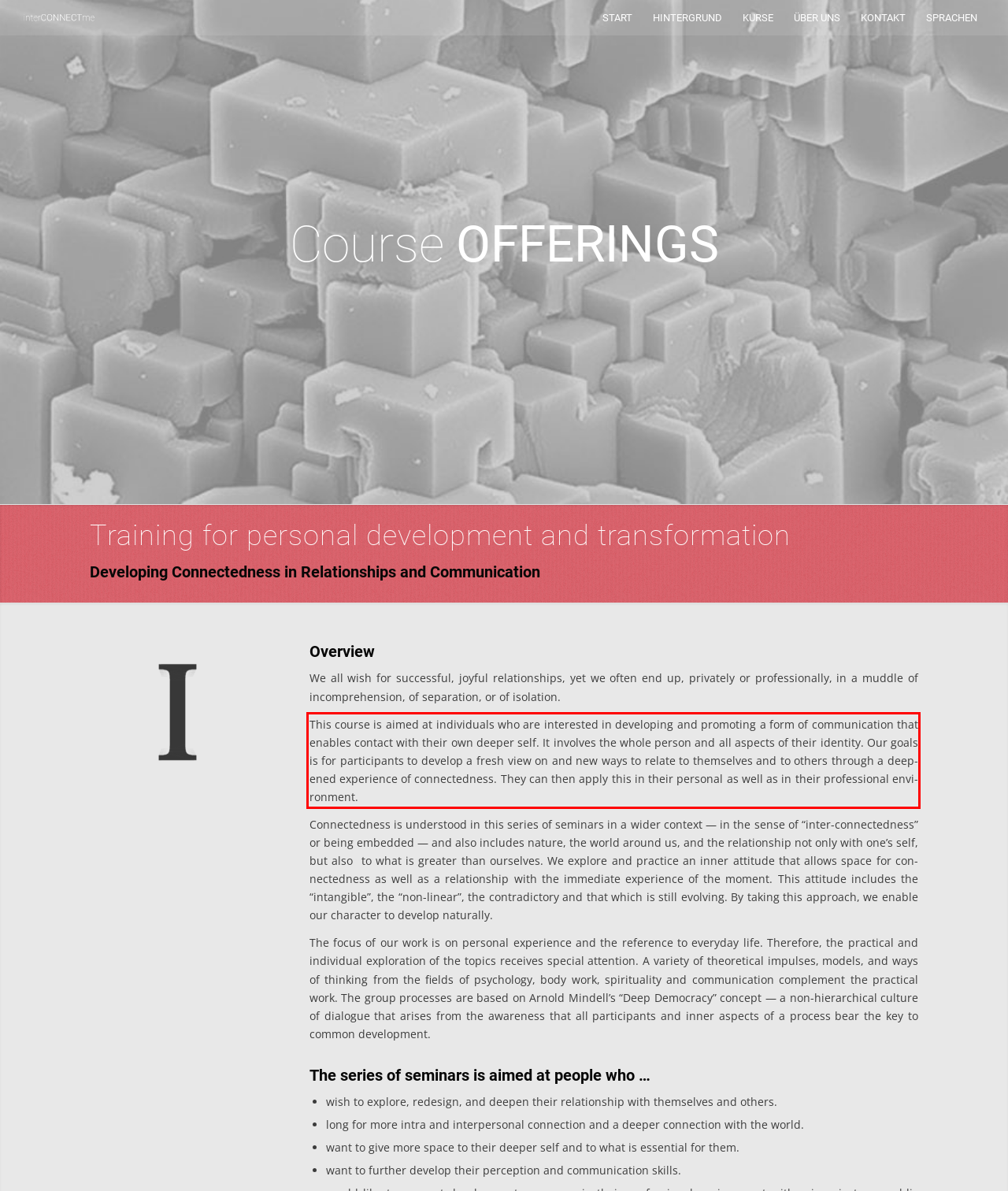Analyze the screenshot of the webpage and extract the text from the UI element that is inside the red bounding box.

This course is aimed at indi­vid­u­als who are inter­est­ed in devel­op­ing and pro­mot­ing a form of com­mu­ni­ca­tion that enables con­tact with their own deep­er self. It involves the whole per­son and all aspects of their iden­ti­ty. Our goals is for par­tic­i­pants to devel­op a fresh view on and new ways to relate to them­selves and to oth­ers through a deep­ened expe­ri­ence of con­nect­ed­ness. They can then apply this in their per­son­al as well as in their pro­fes­sion­al envi­ron­ment.